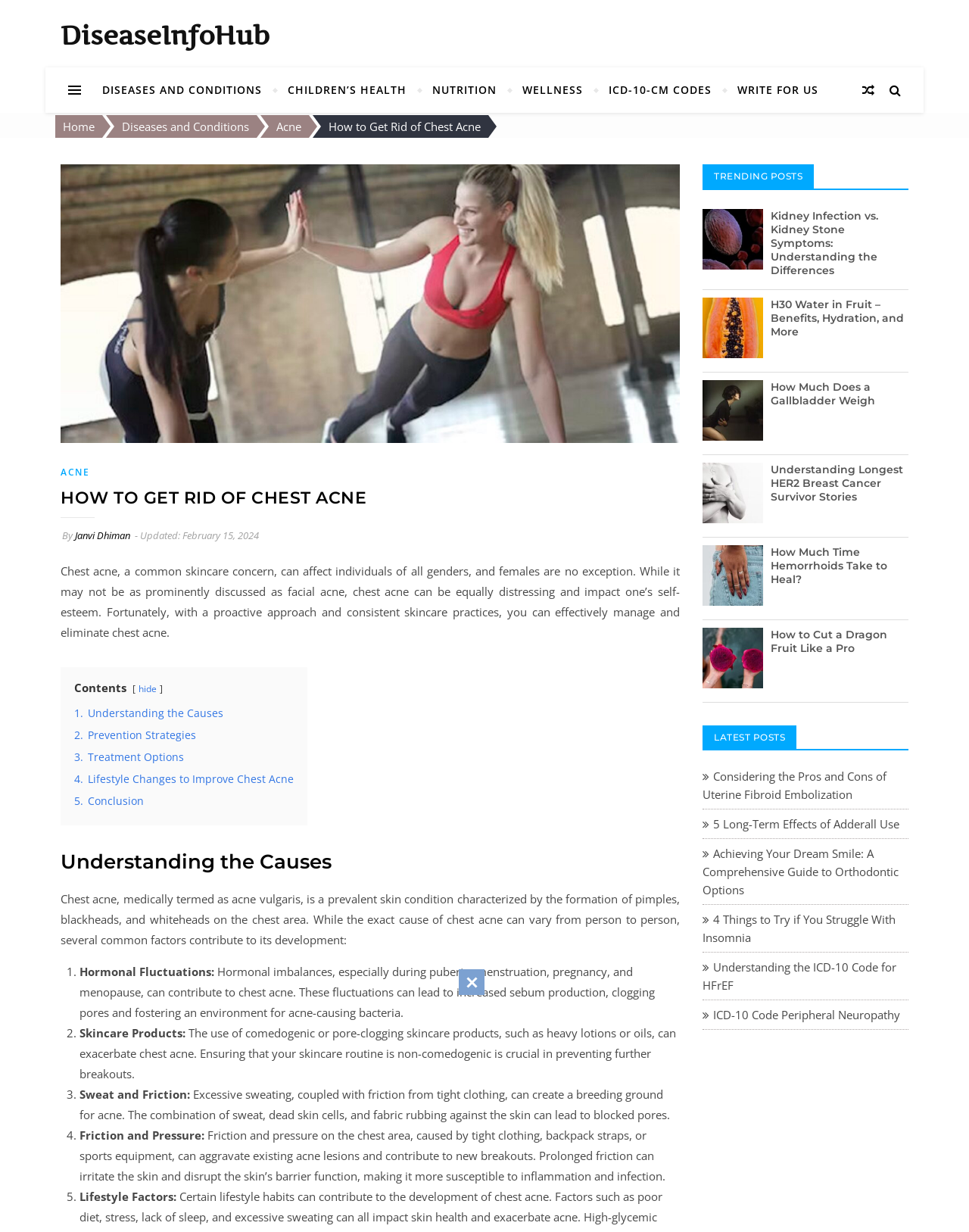Please identify the bounding box coordinates of the area that needs to be clicked to fulfill the following instruction: "Learn about 'Understanding the Causes' of chest acne."

[0.062, 0.69, 0.702, 0.71]